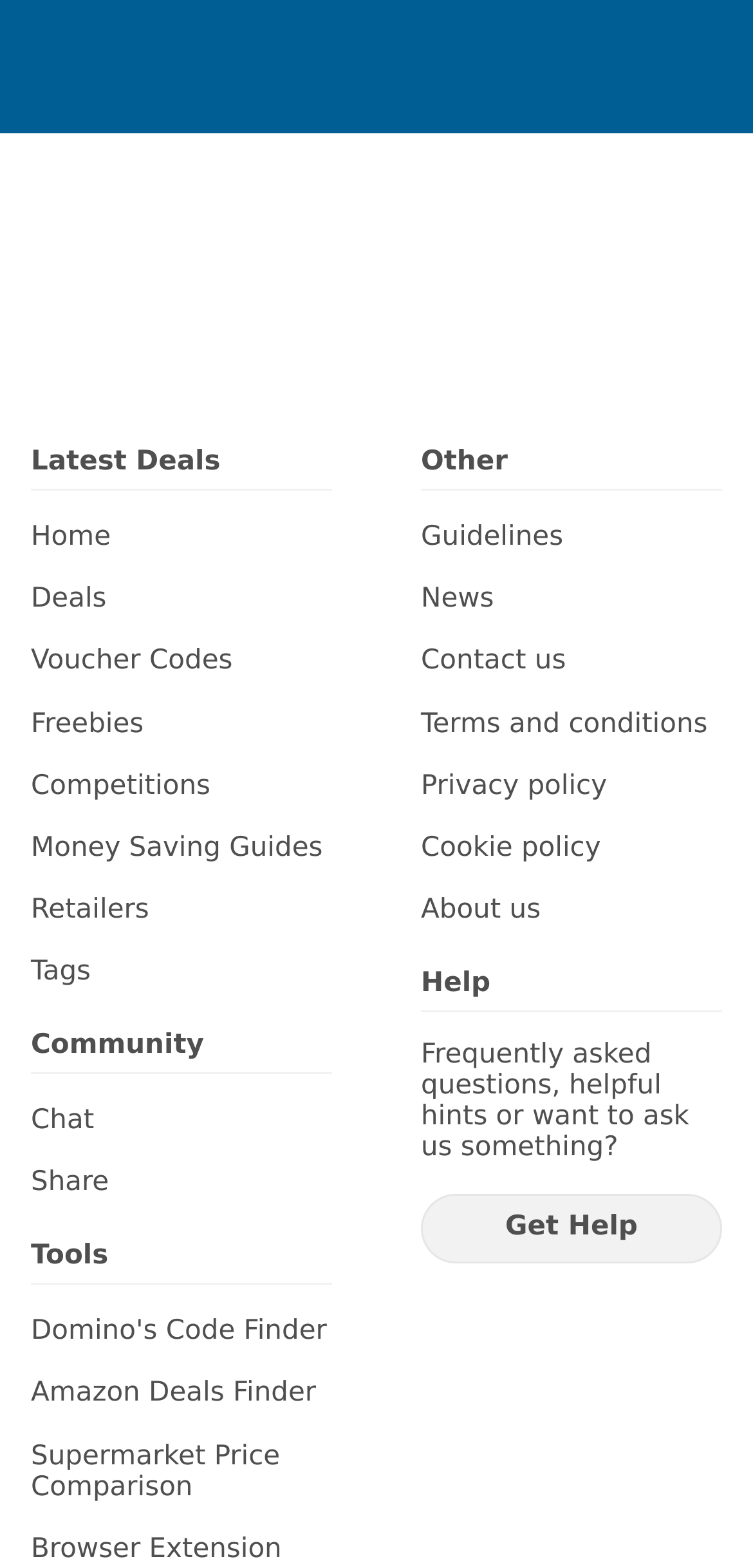Using the provided description Guidelines, find the bounding box coordinates for the UI element. Provide the coordinates in (top-left x, top-left y, bottom-right x, bottom-right y) format, ensuring all values are between 0 and 1.

[0.559, 0.333, 0.959, 0.353]